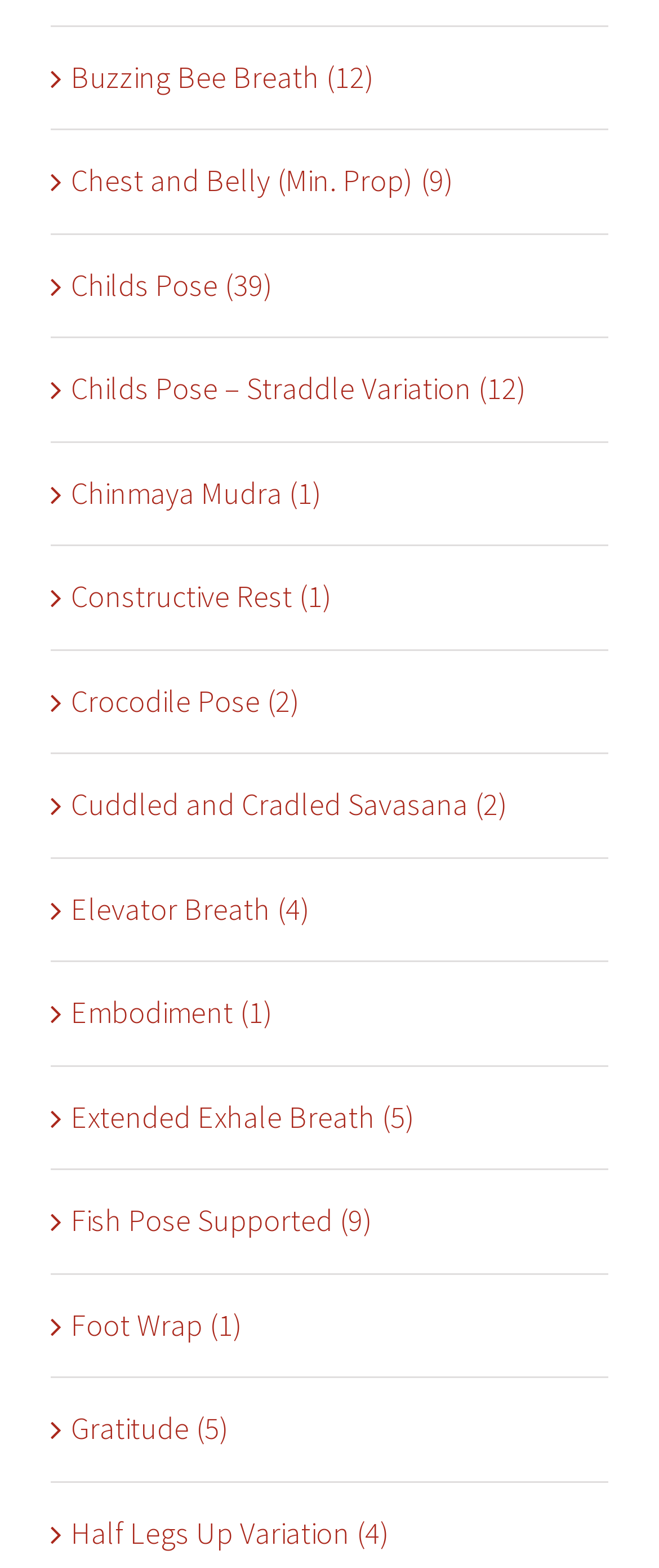Please identify the bounding box coordinates for the region that you need to click to follow this instruction: "explore Gratitude".

[0.108, 0.89, 0.897, 0.933]